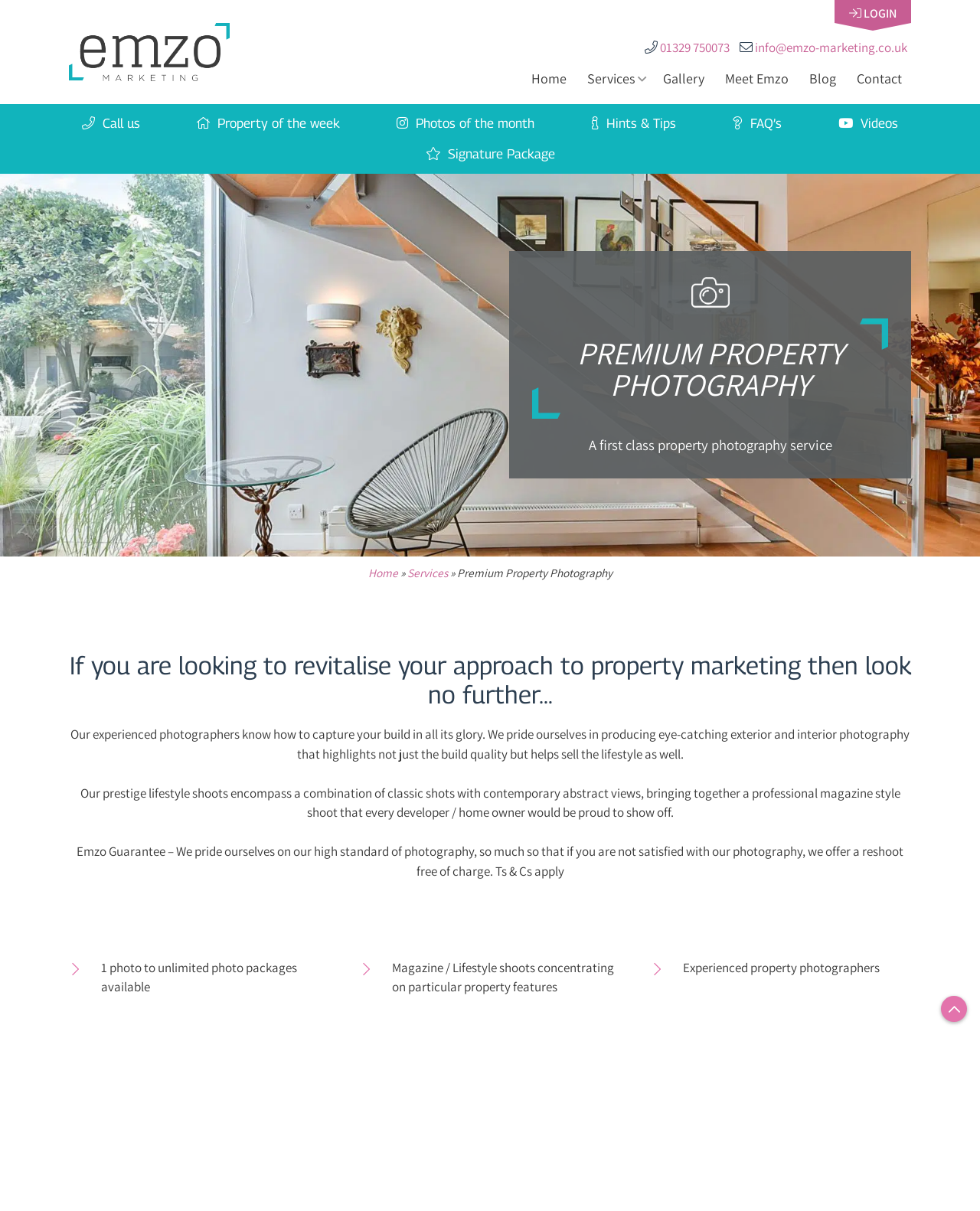Find the headline of the webpage and generate its text content.

PREMIUM PROPERTY PHOTOGRAPHY